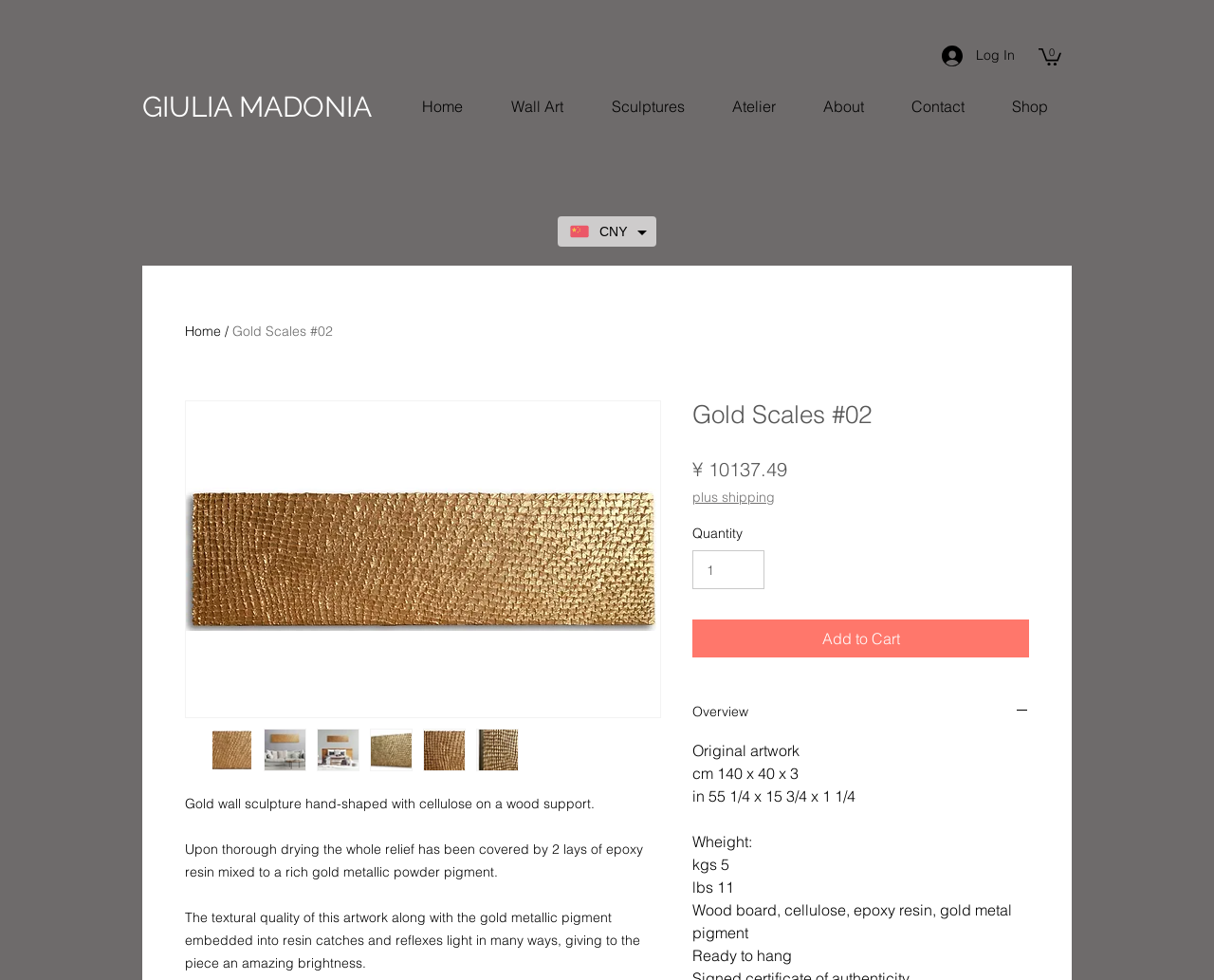Use a single word or phrase to answer the following:
What is the size of the artwork?

cm 140 x 40 x 3